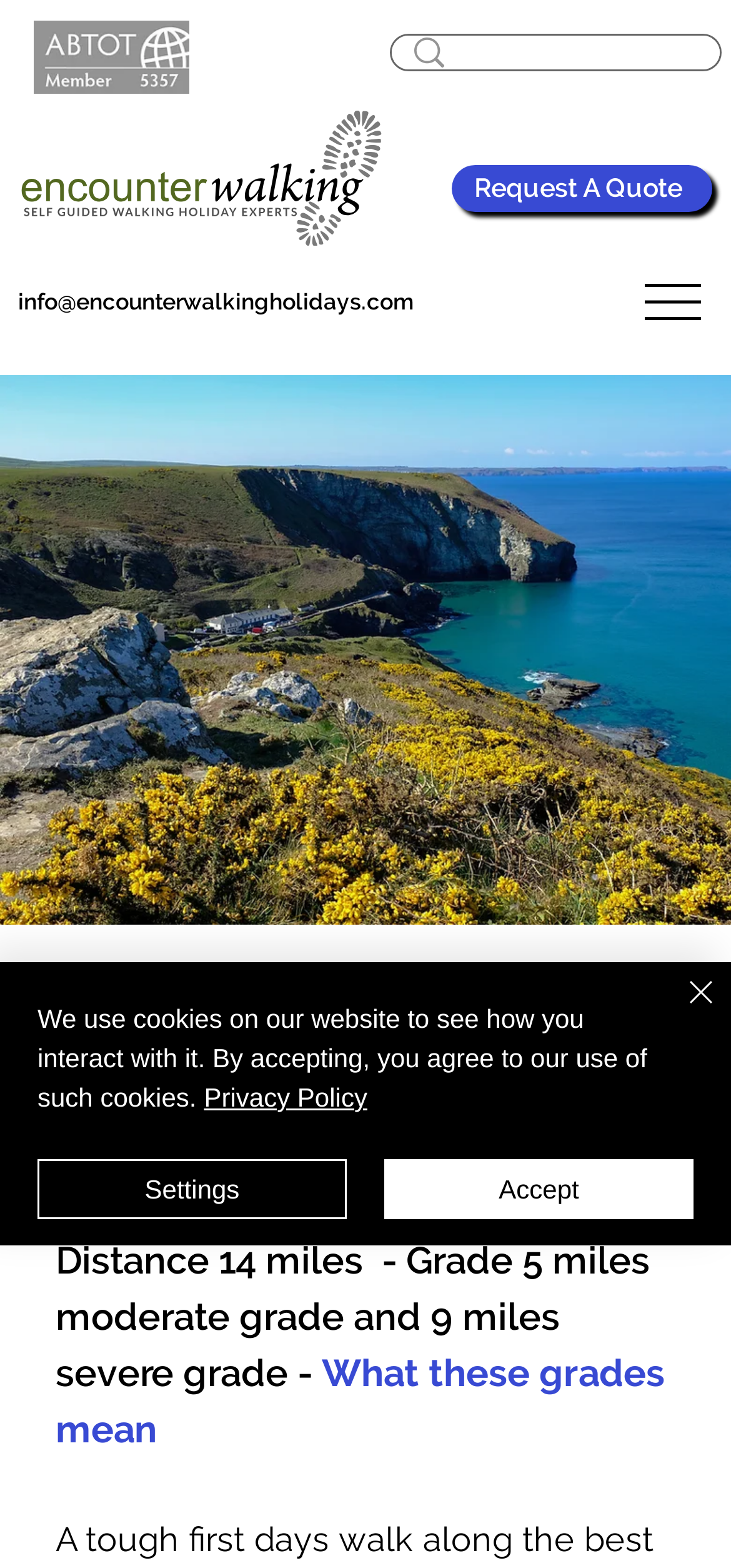What is the company's email address?
Look at the screenshot and respond with a single word or phrase.

info@encounterwalkingholidays.com